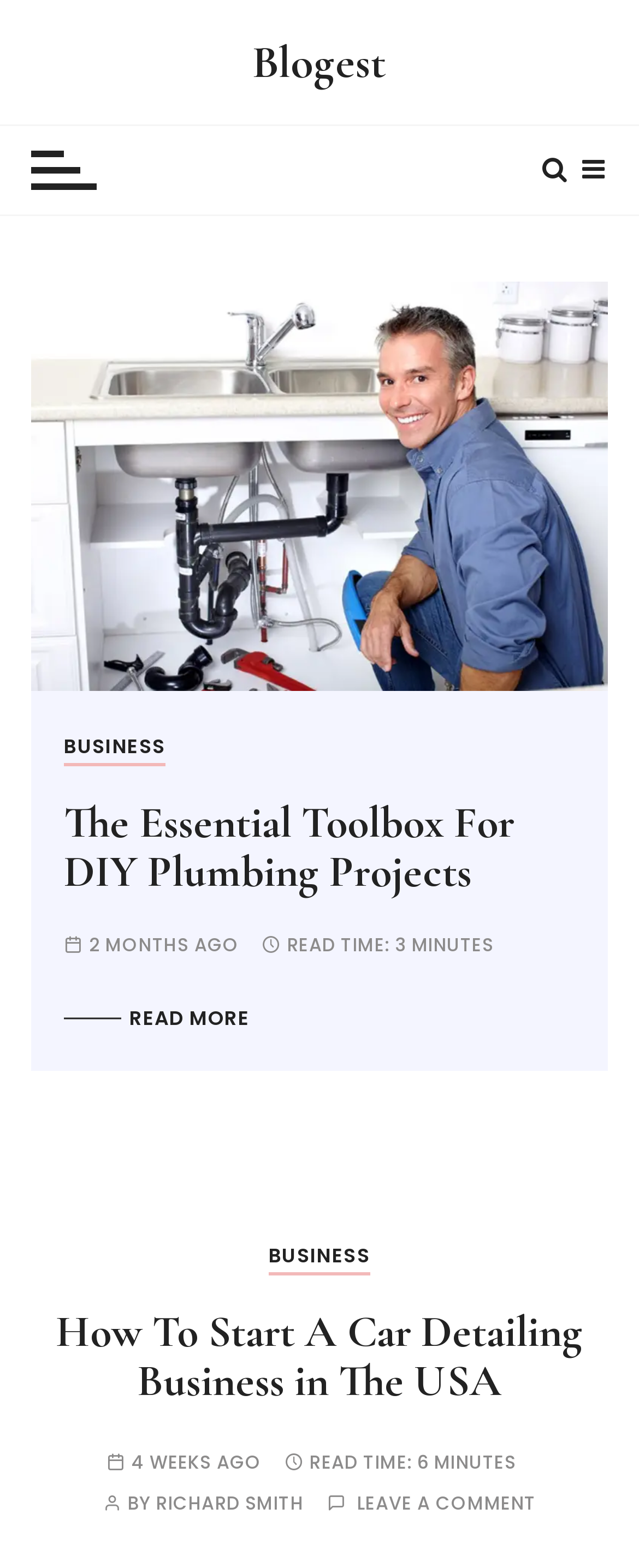What is the category of the first article?
Based on the image content, provide your answer in one word or a short phrase.

BUSINESS